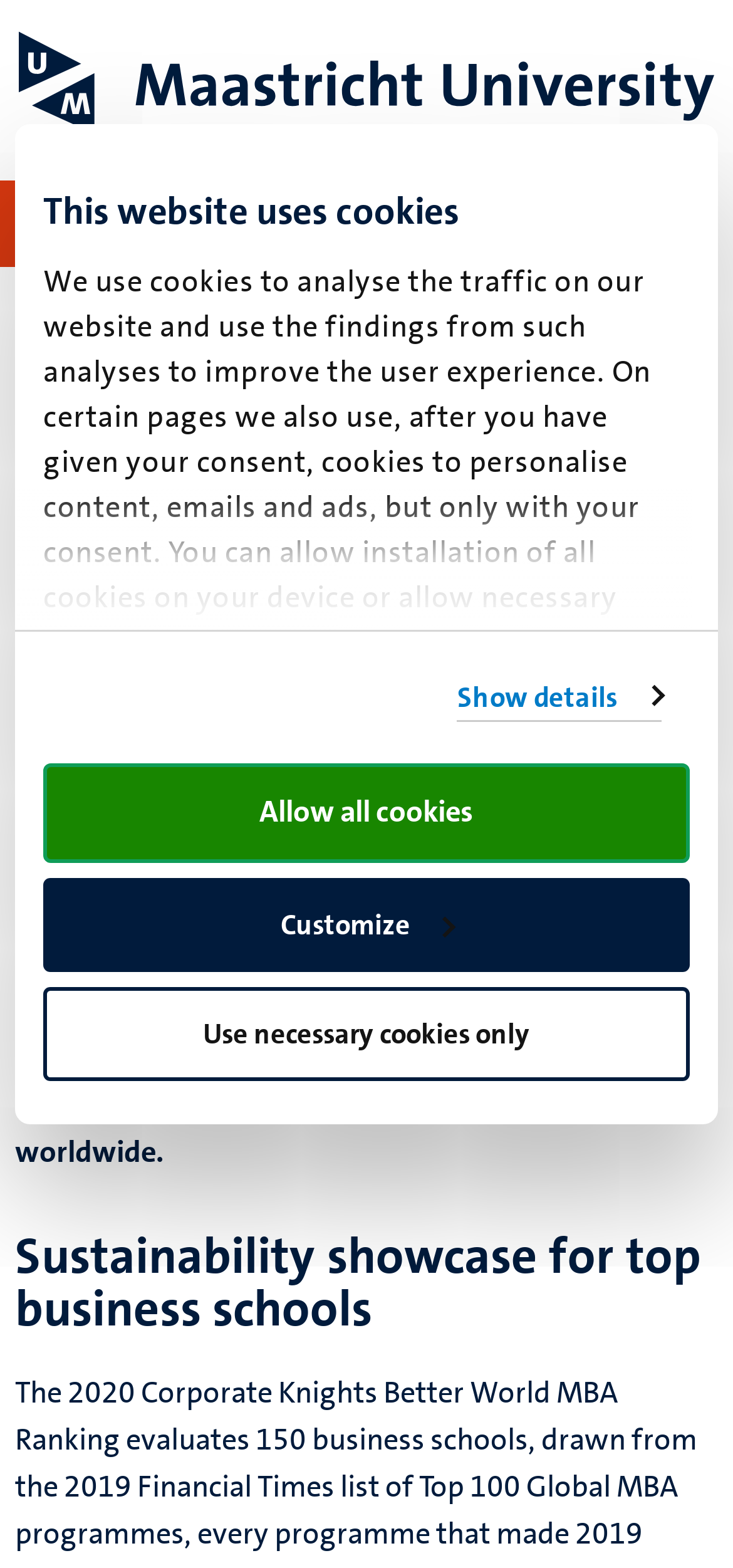Identify the bounding box coordinates for the region to click in order to carry out this instruction: "Open mobile navigation menu". Provide the coordinates using four float numbers between 0 and 1, formatted as [left, top, right, bottom].

[0.0, 0.115, 0.118, 0.17]